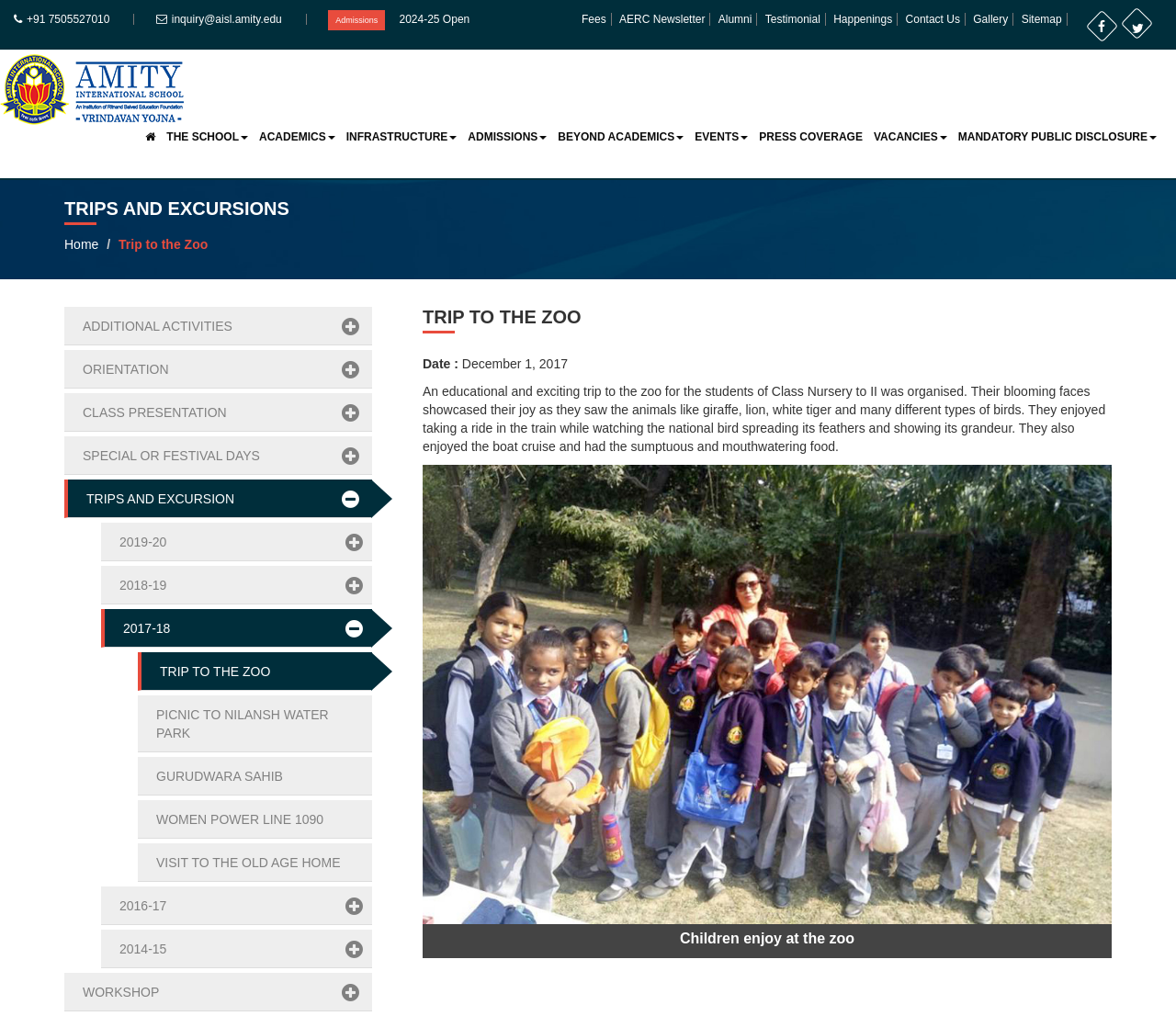Could you locate the bounding box coordinates for the section that should be clicked to accomplish this task: "Click the TRIP TO THE ZOO link".

[0.117, 0.642, 0.316, 0.68]